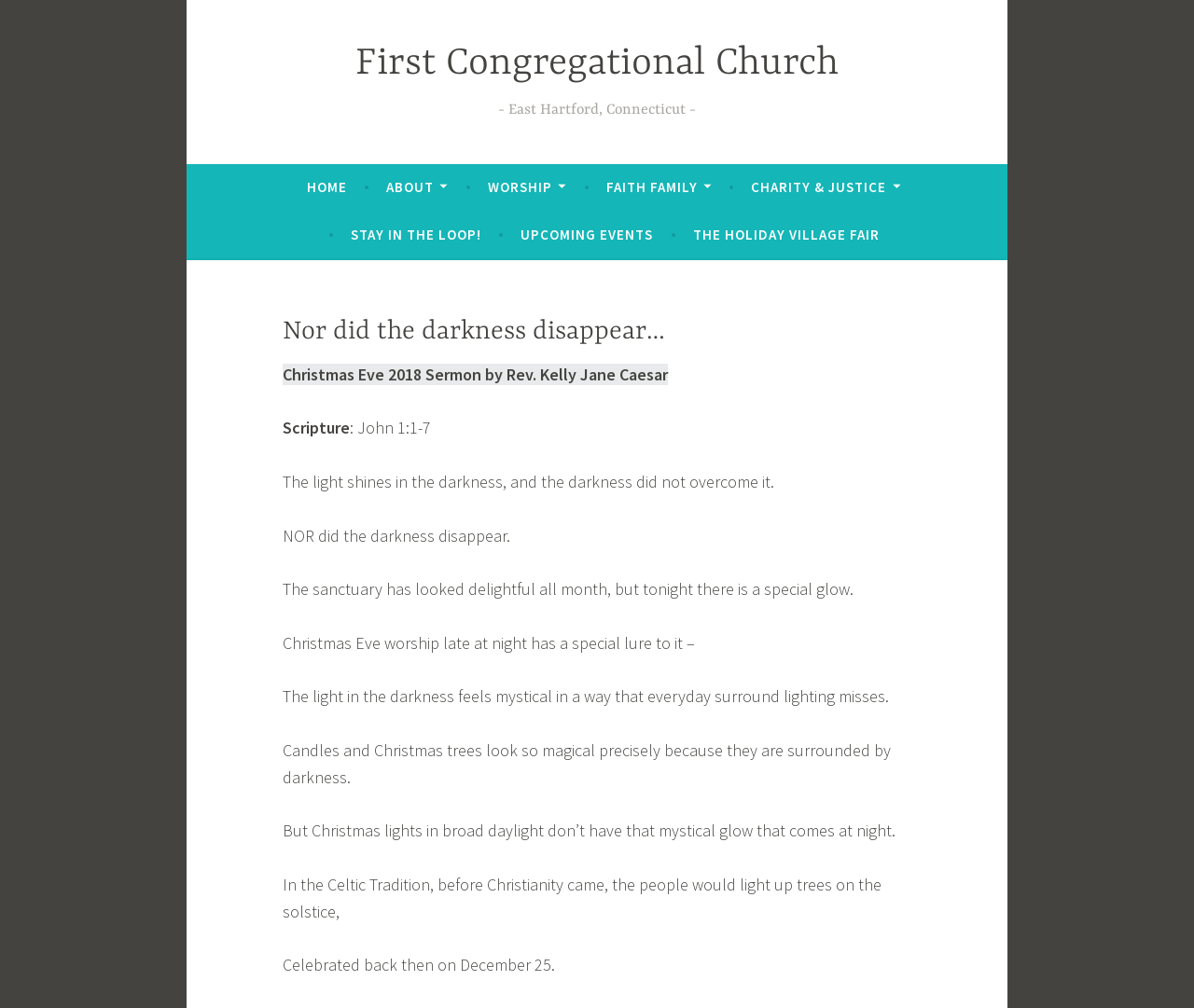Given the webpage screenshot and the description, determine the bounding box coordinates (top-left x, top-left y, bottom-right x, bottom-right y) that define the location of the UI element matching this description: The Holiday Village Fair

[0.58, 0.216, 0.736, 0.25]